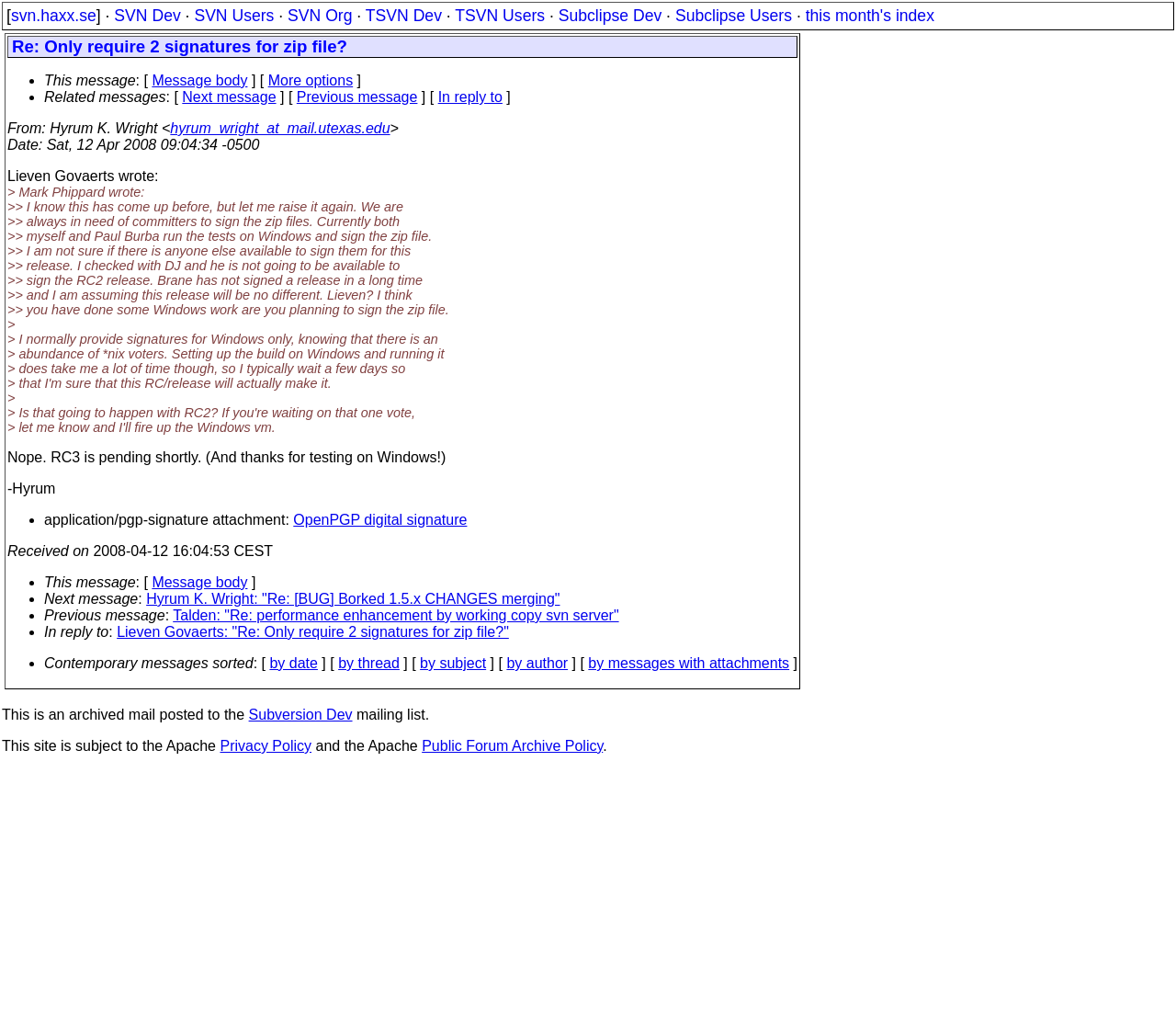Determine the bounding box coordinates of the region that needs to be clicked to achieve the task: "View this month's index".

[0.685, 0.006, 0.795, 0.024]